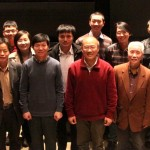What is the possible context of the gathering?
Answer the question with a single word or phrase derived from the image.

Academic achievements or community engagement